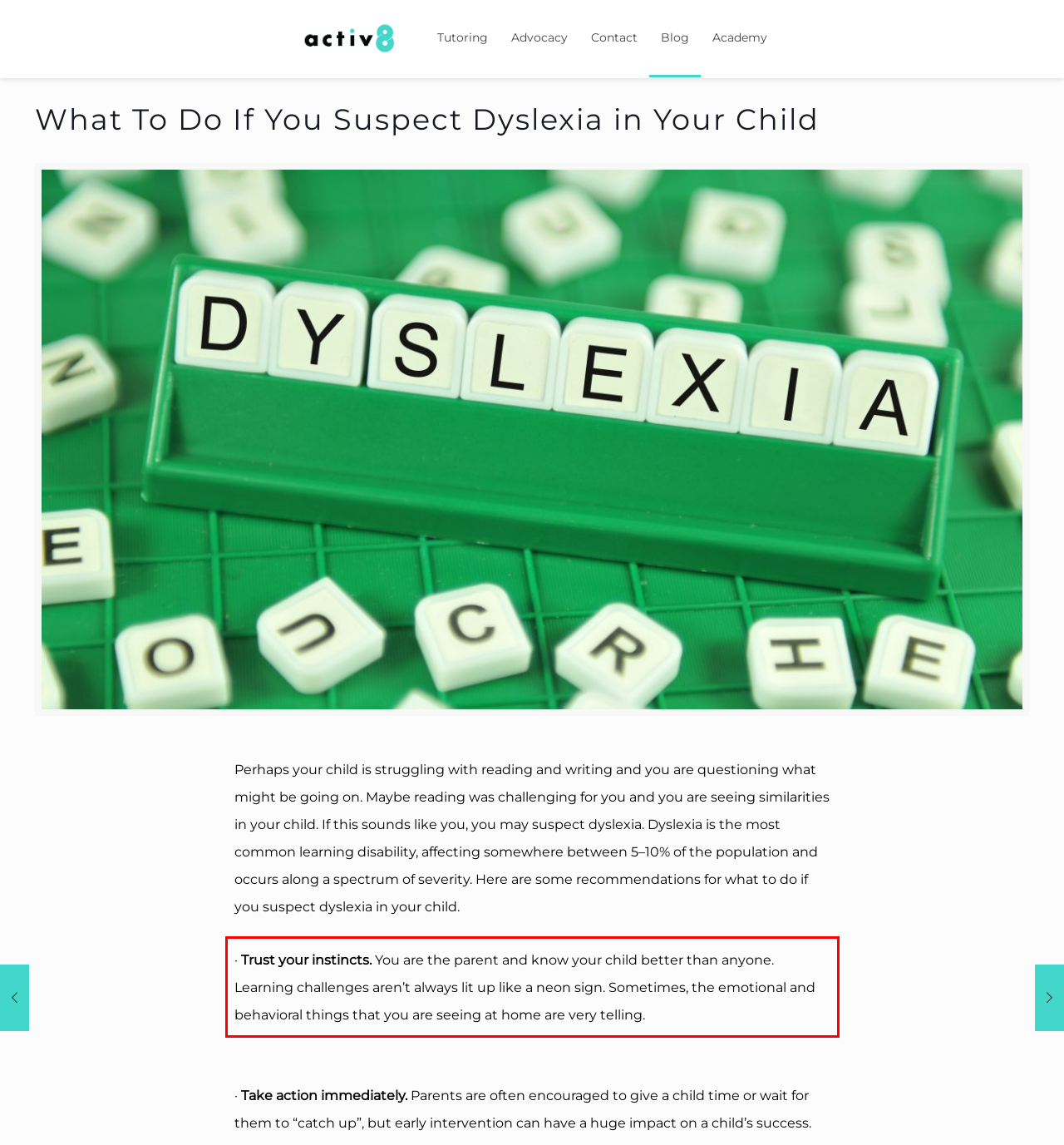From the provided screenshot, extract the text content that is enclosed within the red bounding box.

· Trust your instincts. You are the parent and know your child better than anyone. Learning challenges aren’t always lit up like a neon sign. Sometimes, the emotional and behavioral things that you are seeing at home are very telling.